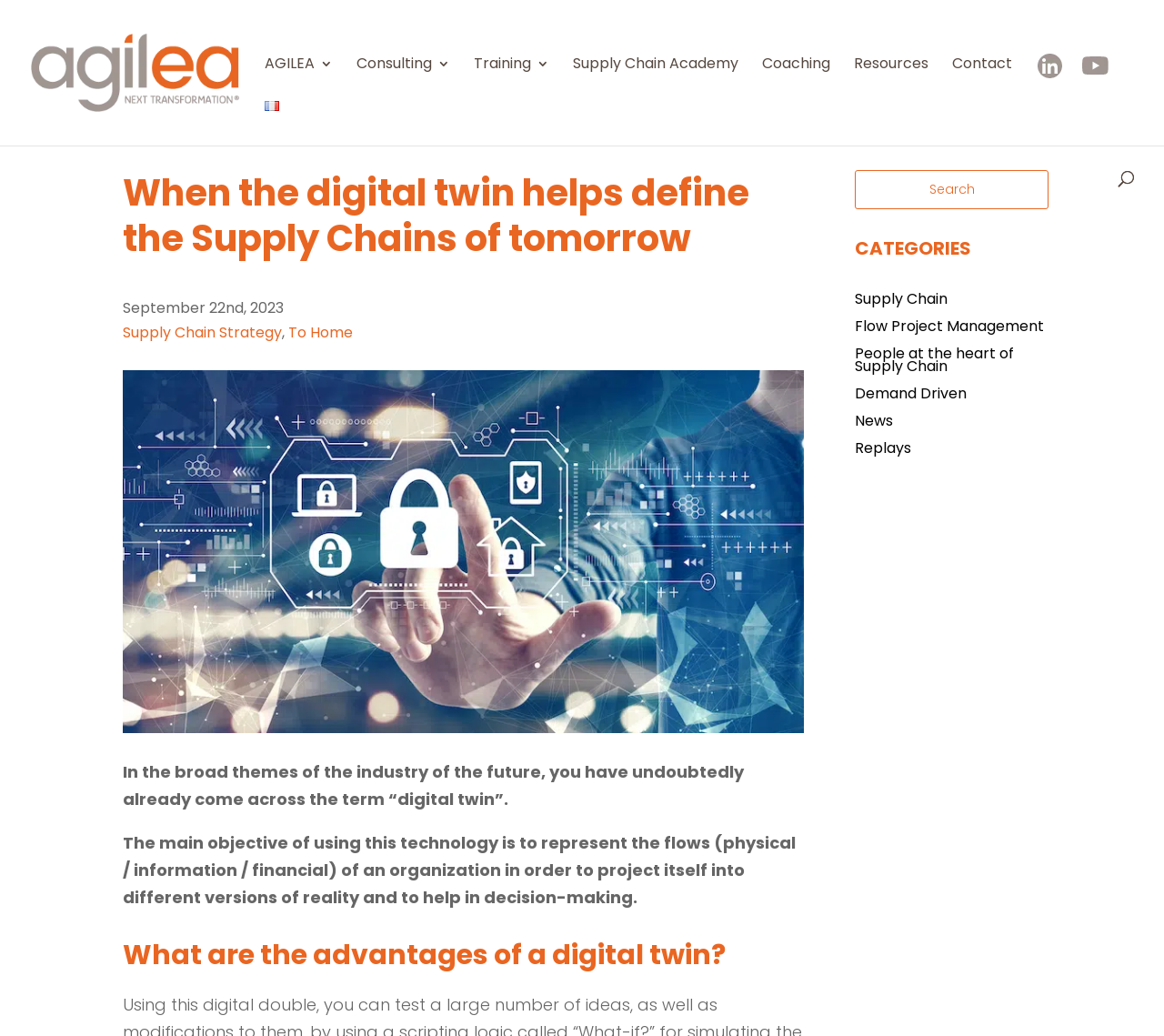Identify the bounding box coordinates of the section that should be clicked to achieve the task described: "Click on Agilea Group 2023".

[0.027, 0.059, 0.261, 0.079]